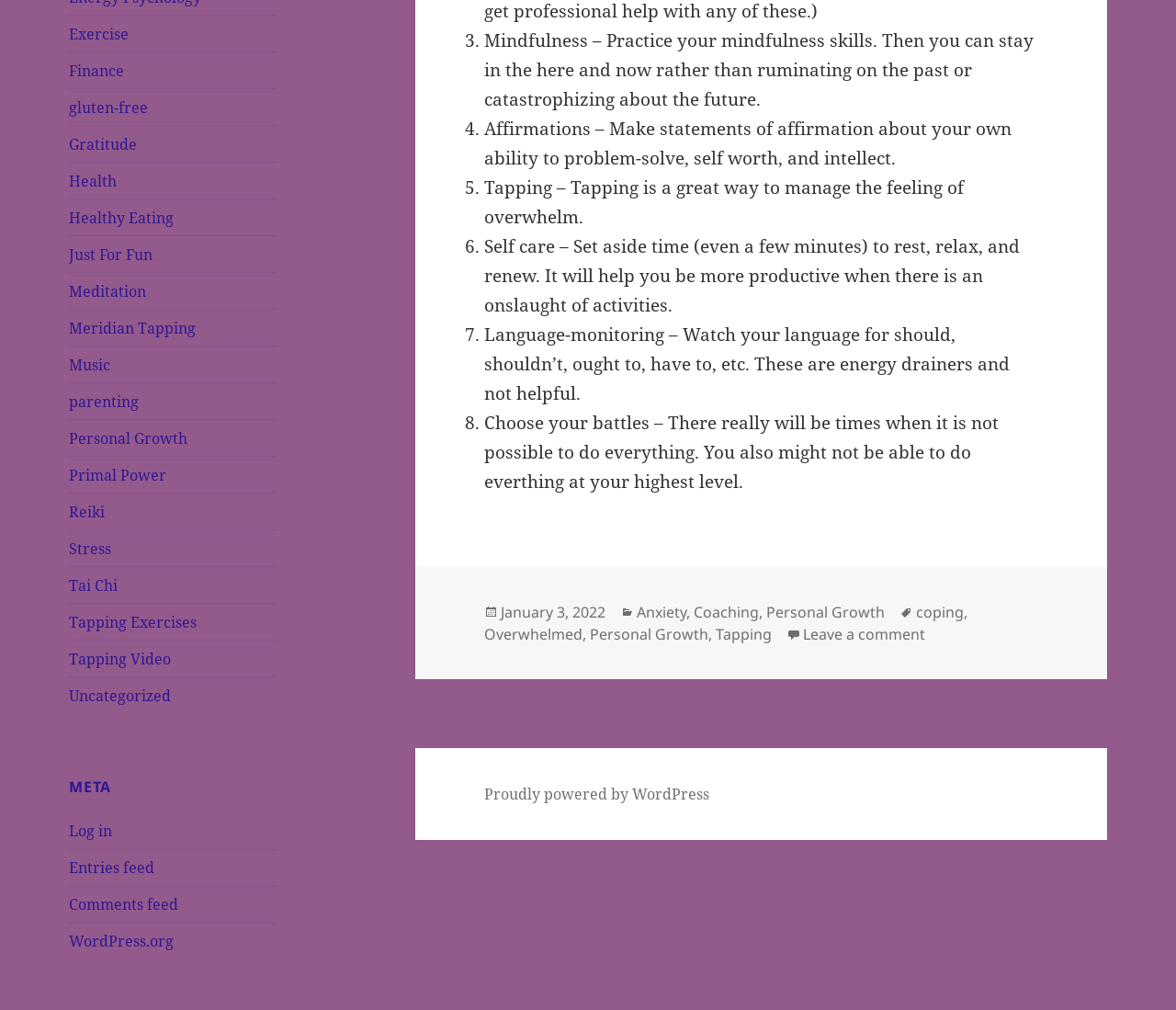What are the categories of the post?
Please provide a detailed answer to the question.

I found the categories of the post by looking at the footer section of the webpage, where it says 'Categories' followed by links to 'Anxiety', 'Coaching', and 'Personal Growth'.